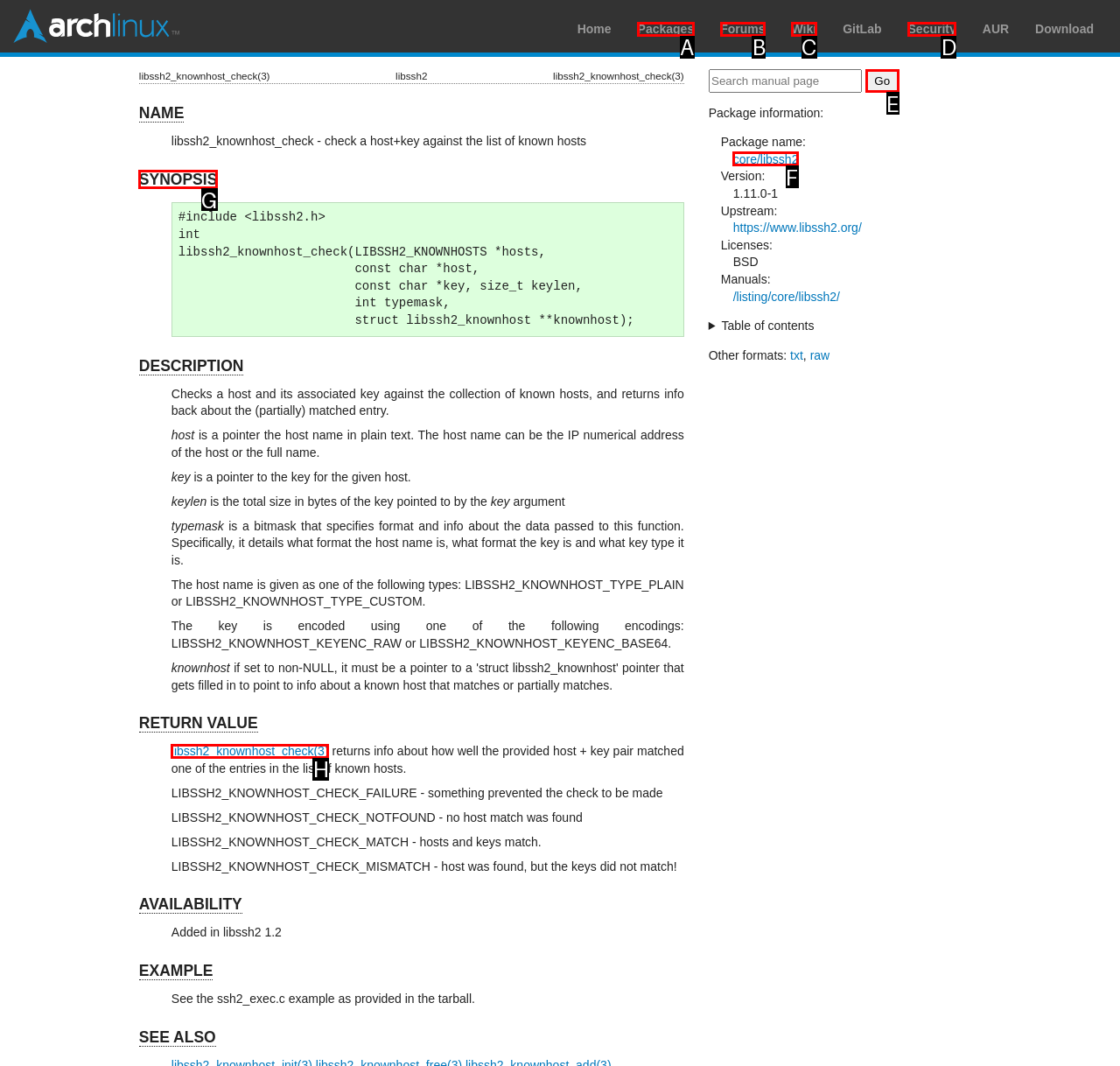Identify which option matches the following description: fluid design using Media Queries
Answer by giving the letter of the correct option directly.

None